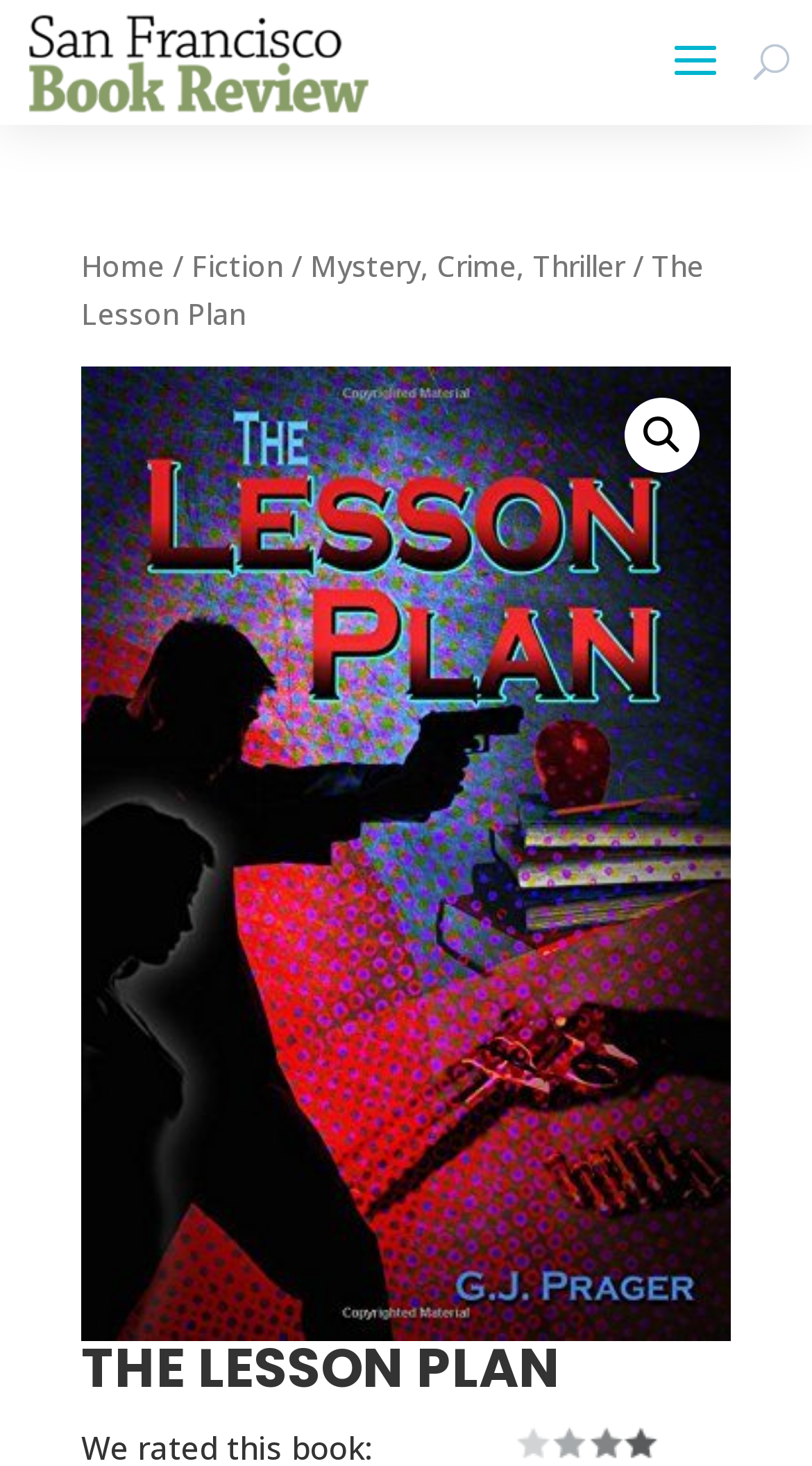What is the logo of the website?
Analyze the image and provide a thorough answer to the question.

The logo of the website can be found at the top left corner of the webpage, where it is written as 'San Francisco Book Review'.